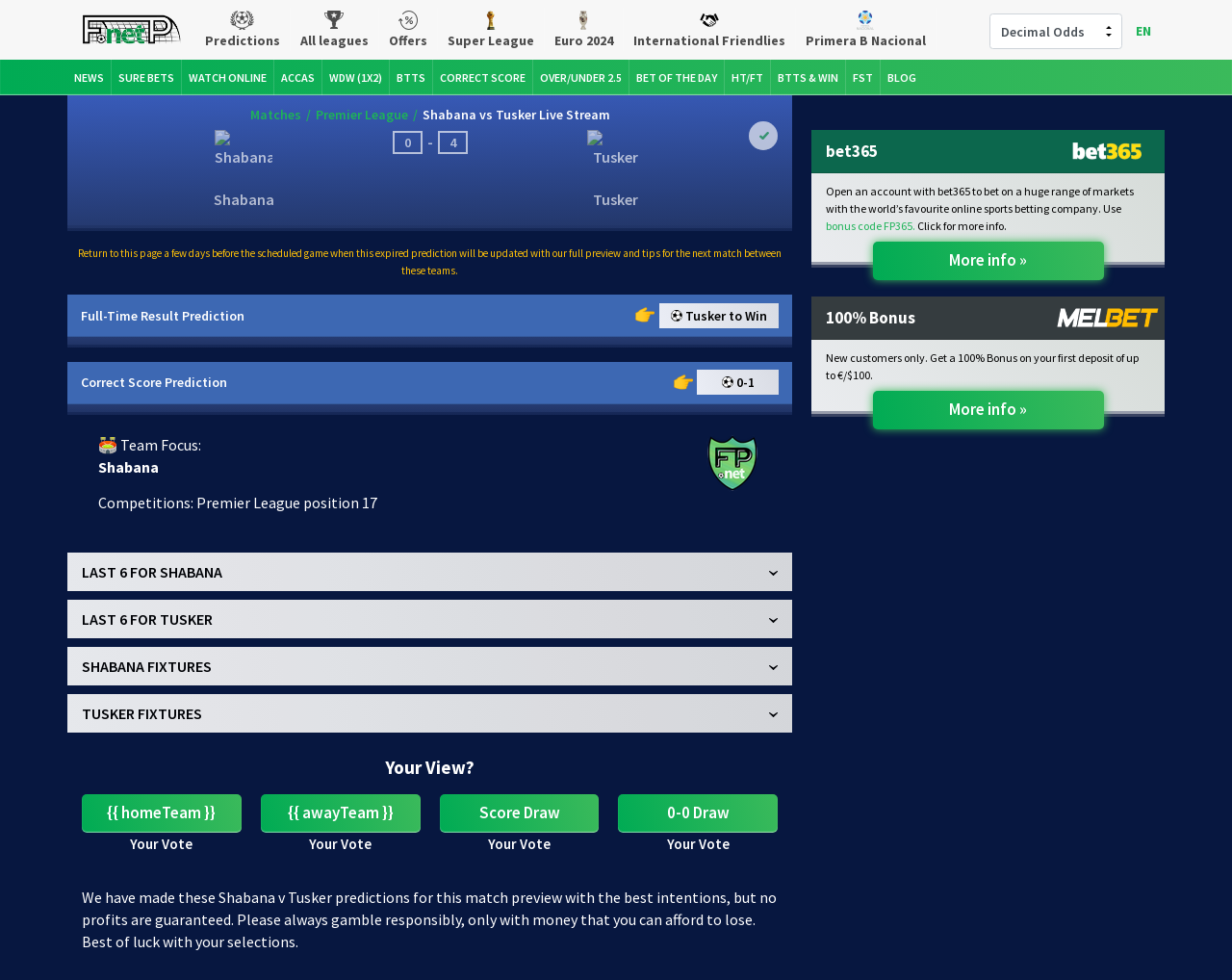Given the element description 0-0 Draw, predict the bounding box coordinates for the UI element in the webpage screenshot. The format should be (top-left x, top-left y, bottom-right x, bottom-right y), and the values should be between 0 and 1.

[0.502, 0.81, 0.631, 0.849]